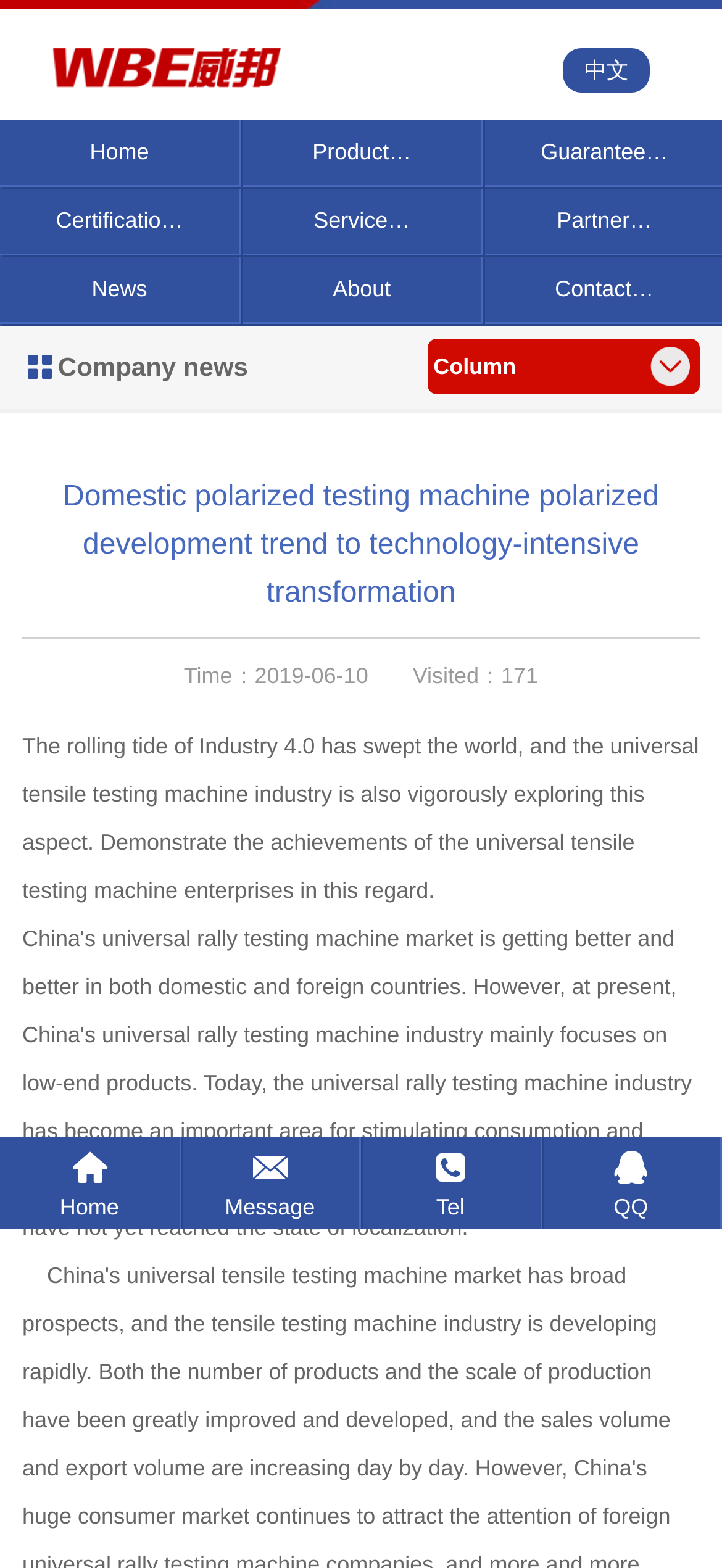Identify the bounding box coordinates of the area you need to click to perform the following instruction: "Visit the company's homepage".

[0.0, 0.077, 0.333, 0.119]